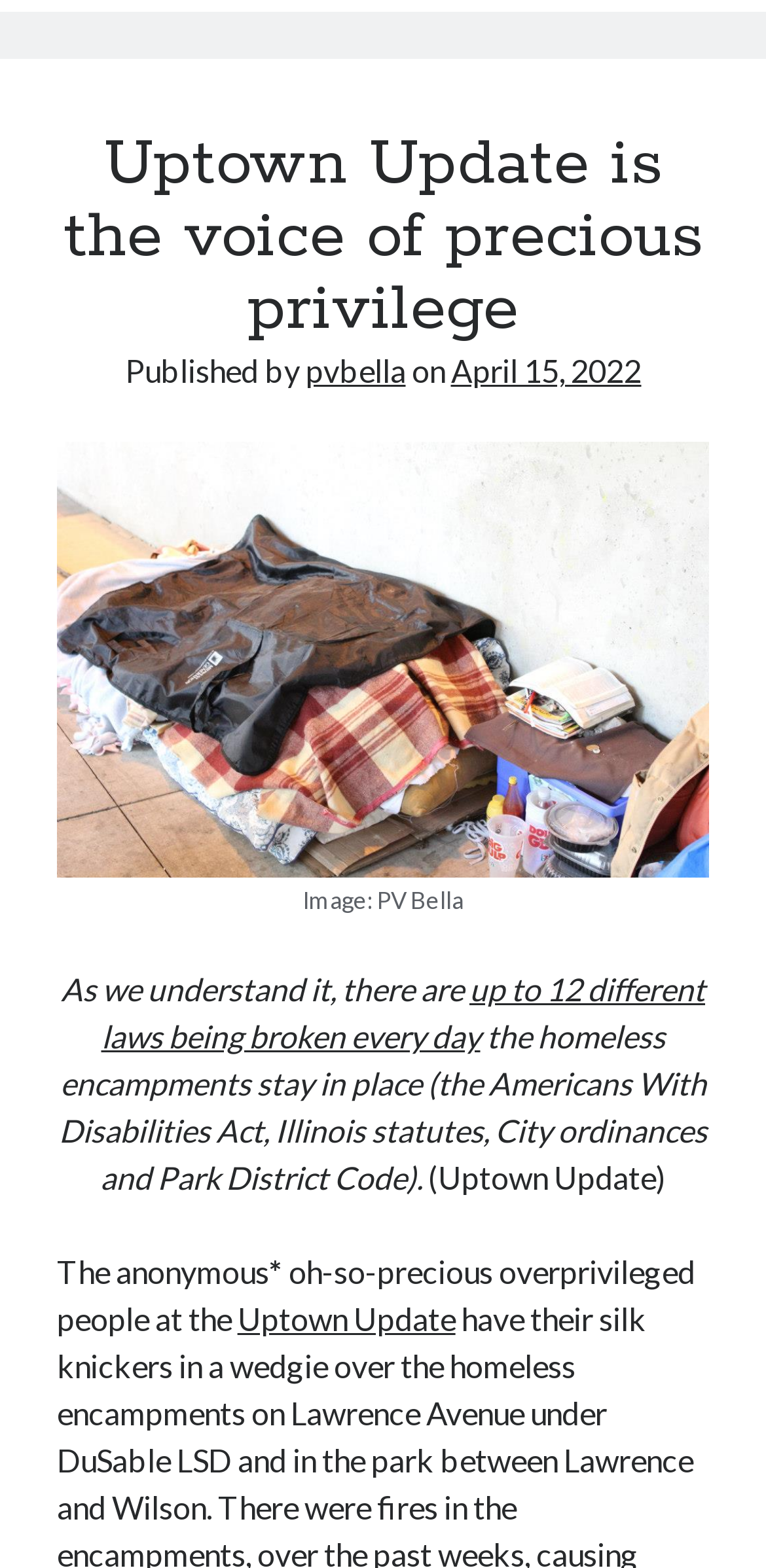What is the date of the publication?
Please provide an in-depth and detailed response to the question.

The date of the publication can be found in the text 'on April 15, 2022' which is located near the top of the webpage.